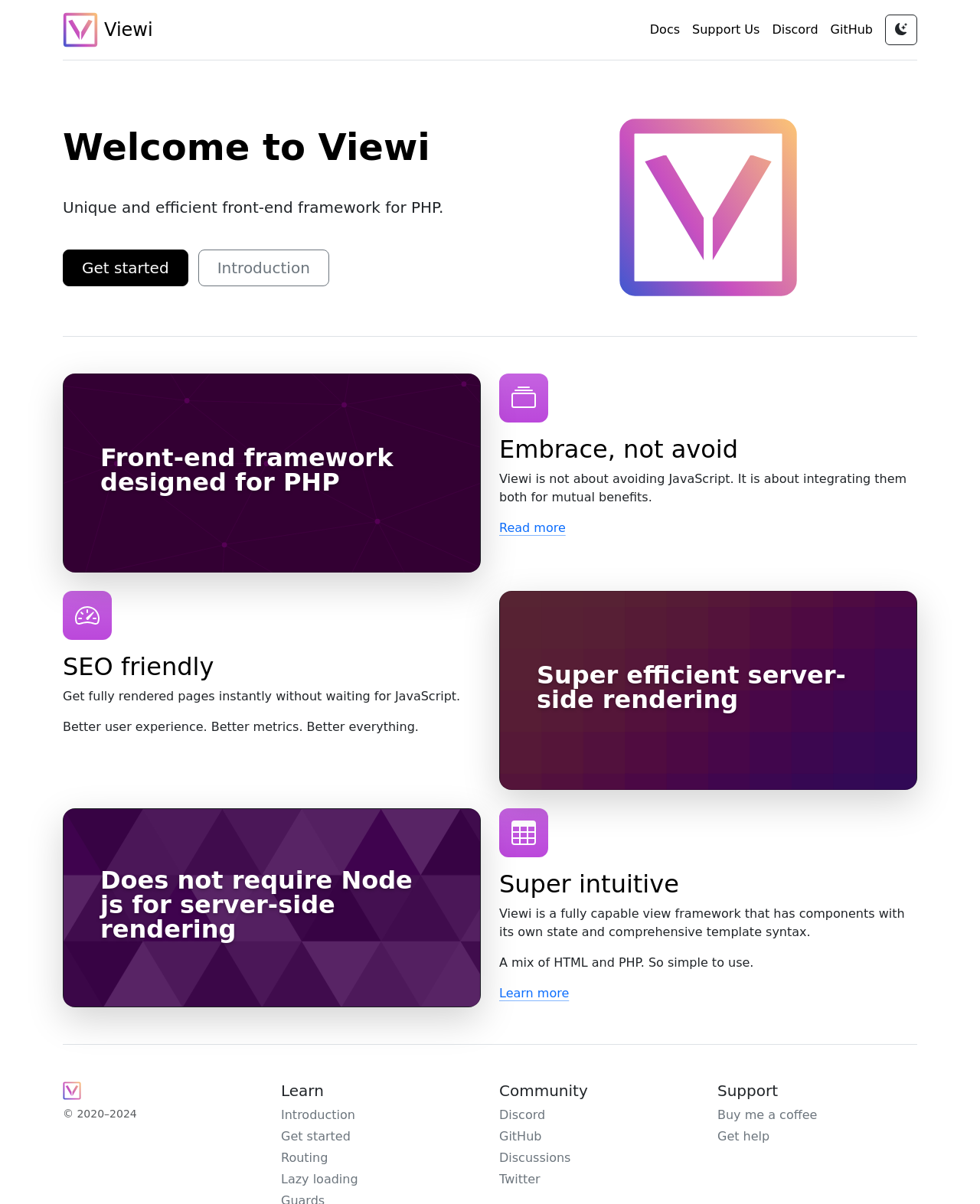Please identify the bounding box coordinates of the element that needs to be clicked to perform the following instruction: "Join the Discord community".

[0.788, 0.012, 0.835, 0.038]